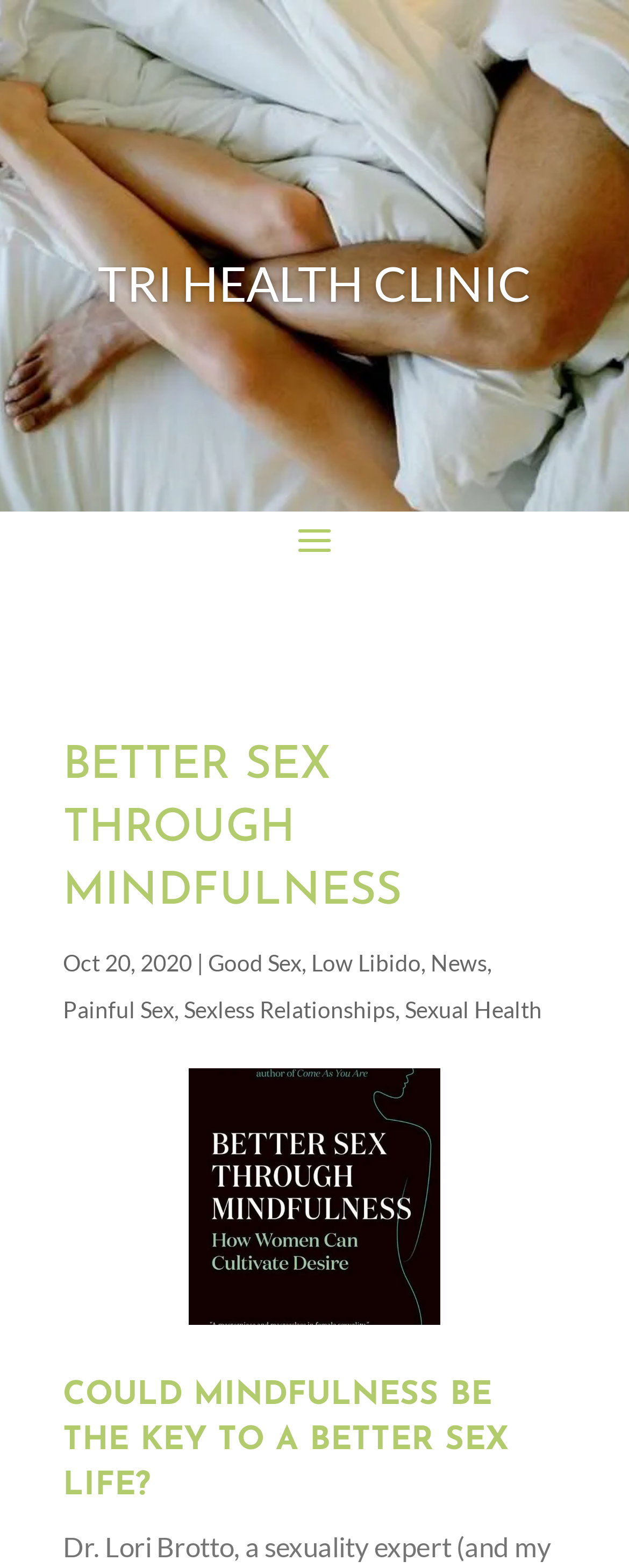Give a short answer to this question using one word or a phrase:
What is the date of the article?

Oct 20, 2020